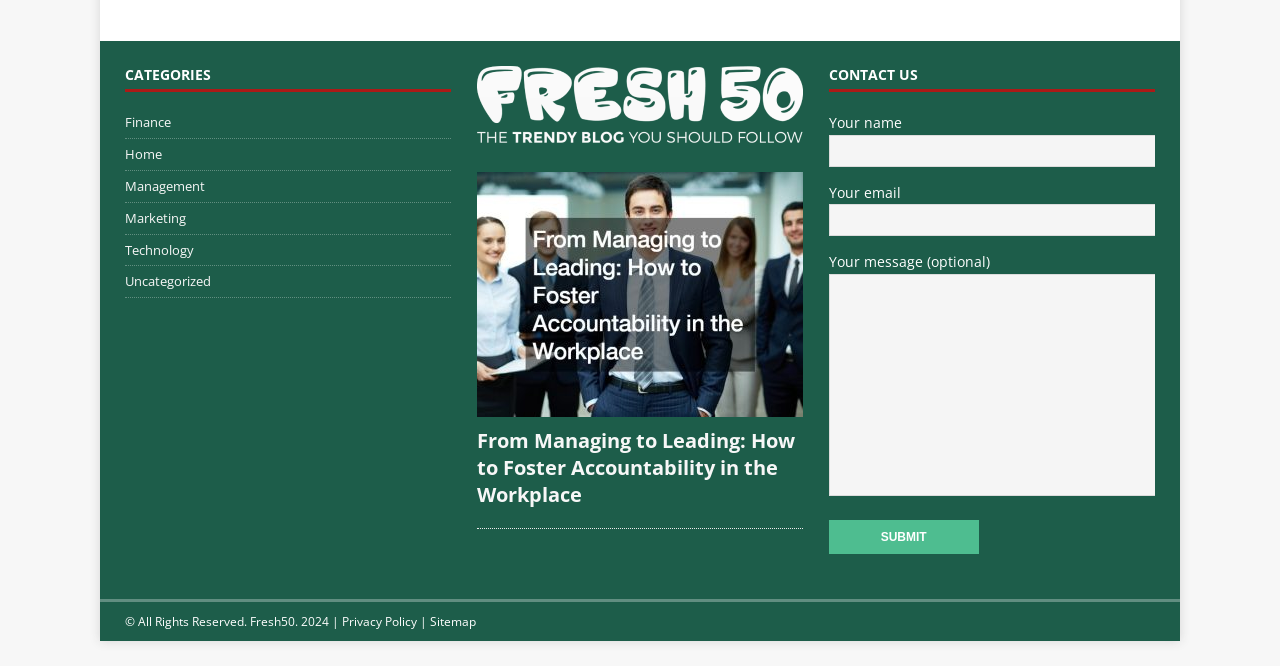Please locate the bounding box coordinates of the element that should be clicked to complete the given instruction: "Click on the Submit button".

[0.647, 0.781, 0.765, 0.832]